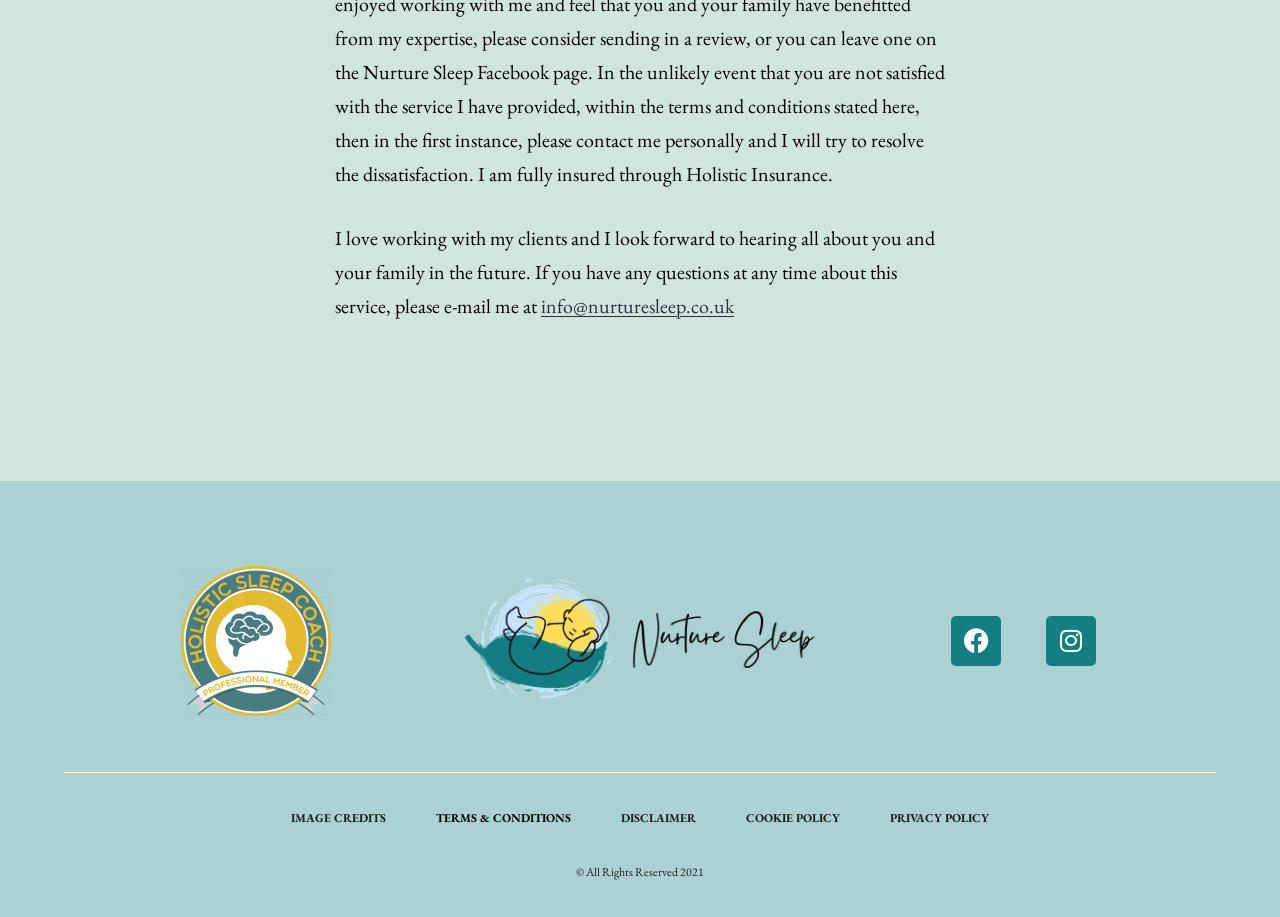Highlight the bounding box coordinates of the element you need to click to perform the following instruction: "visit the Facebook page."

[0.743, 0.671, 0.782, 0.726]